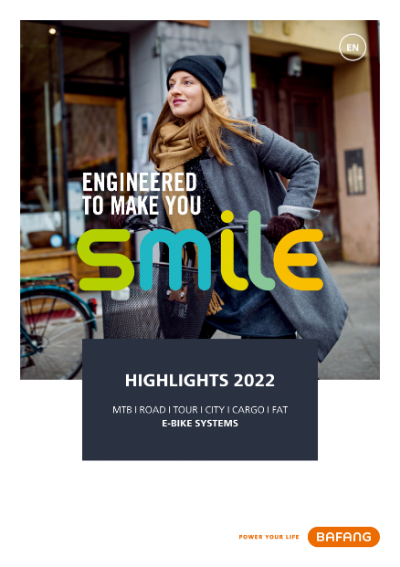How many product categories are listed on the cover?
Give a one-word or short-phrase answer derived from the screenshot.

6